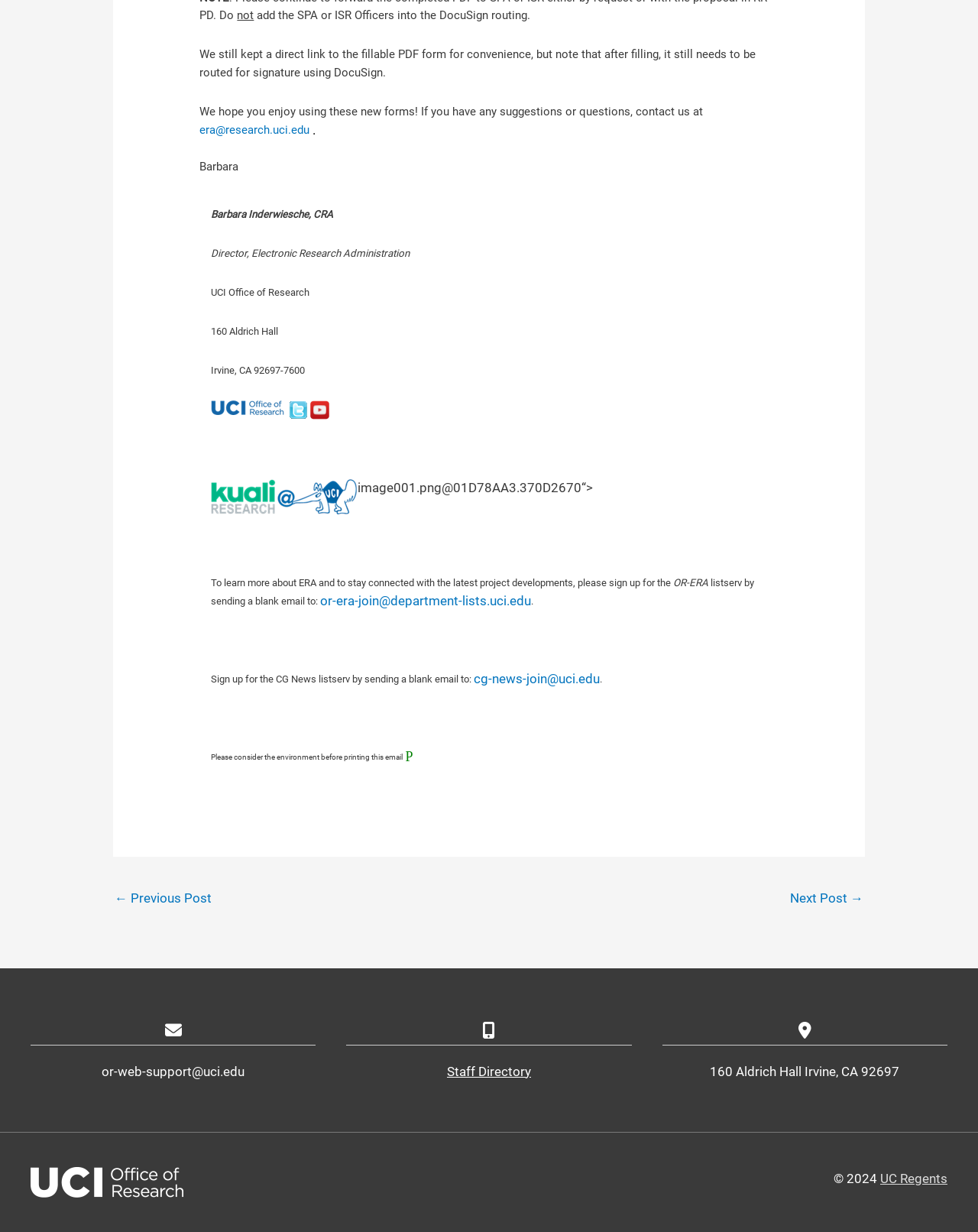What is the email address to join the OR-ERA listserv?
Please look at the screenshot and answer using one word or phrase.

or-era-join@department-lists.uci.edu